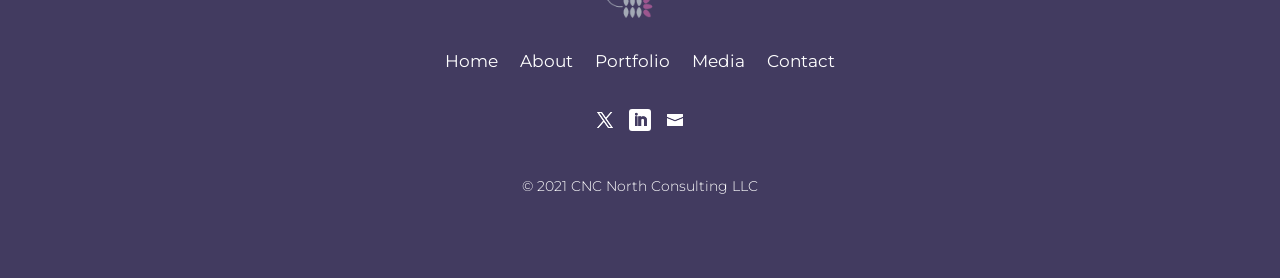Please find the bounding box coordinates in the format (top-left x, top-left y, bottom-right x, bottom-right y) for the given element description. Ensure the coordinates are floating point numbers between 0 and 1. Description: Contact

[0.599, 0.193, 0.652, 0.272]